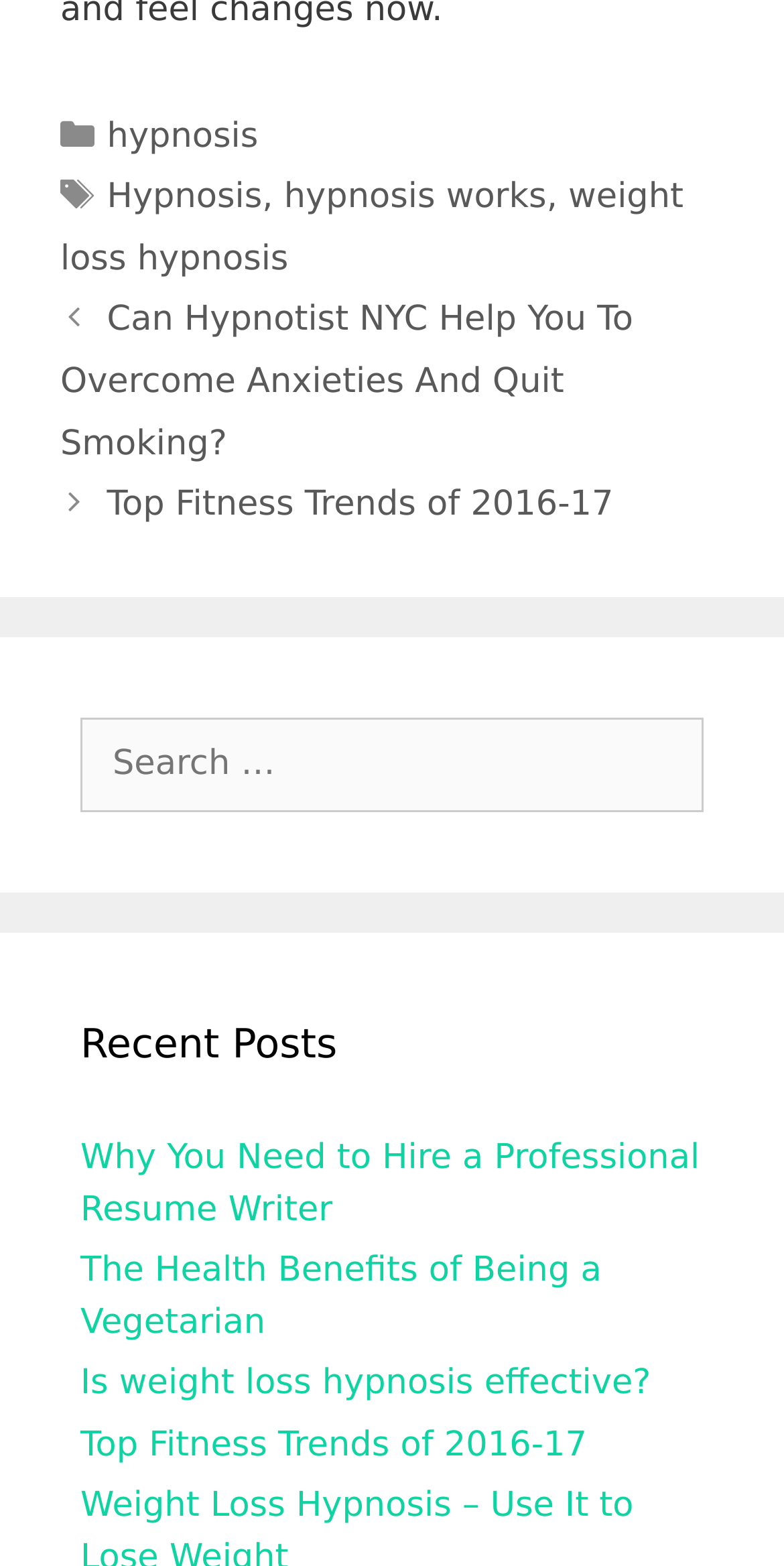Identify and provide the bounding box coordinates of the UI element described: "Scrap". The coordinates should be formatted as [left, top, right, bottom], with each number being a float between 0 and 1.

None